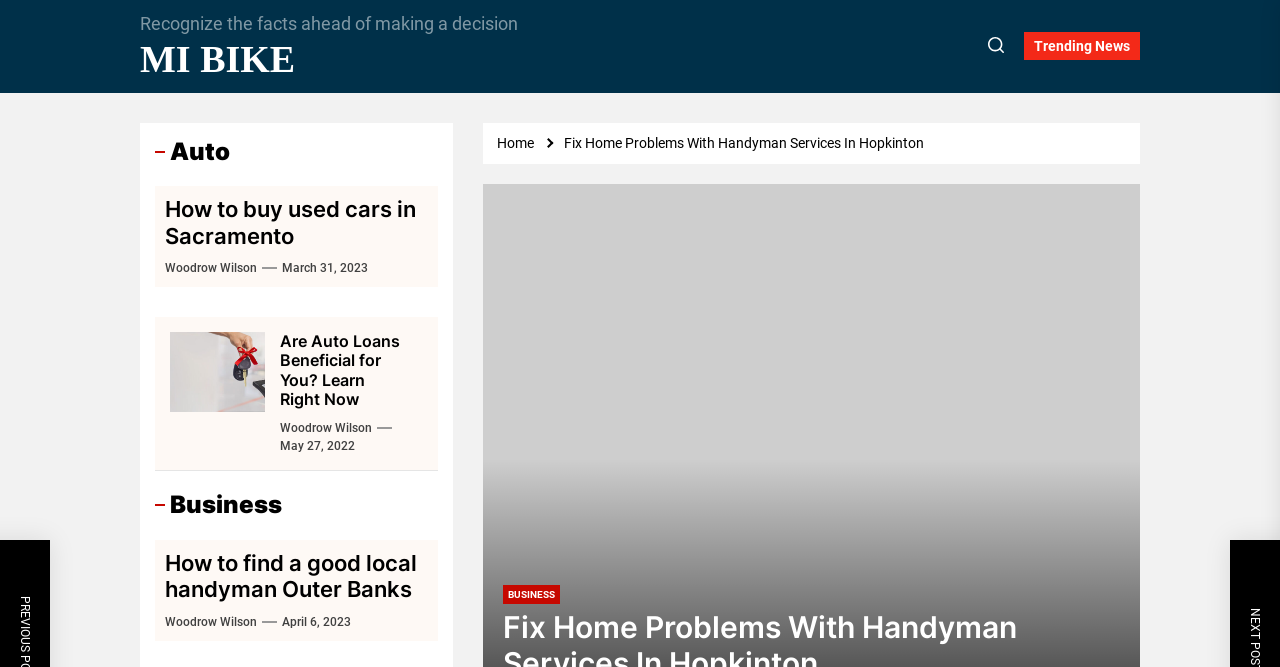Determine the main heading of the webpage and generate its text.

Fix Home Problems With Handyman Services In Hopkinton